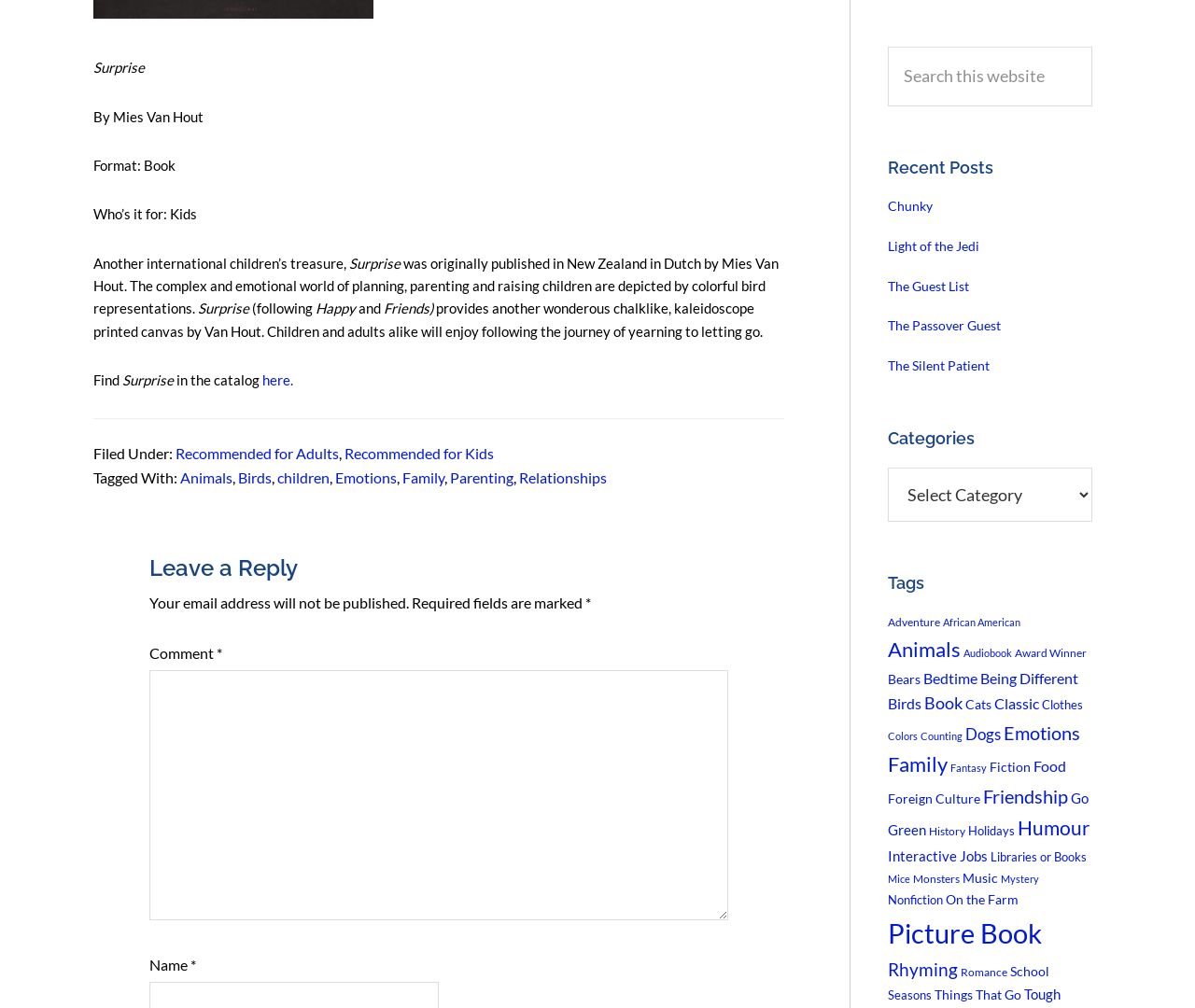Find and provide the bounding box coordinates for the UI element described with: "Picture Book".

[0.743, 0.909, 0.872, 0.942]